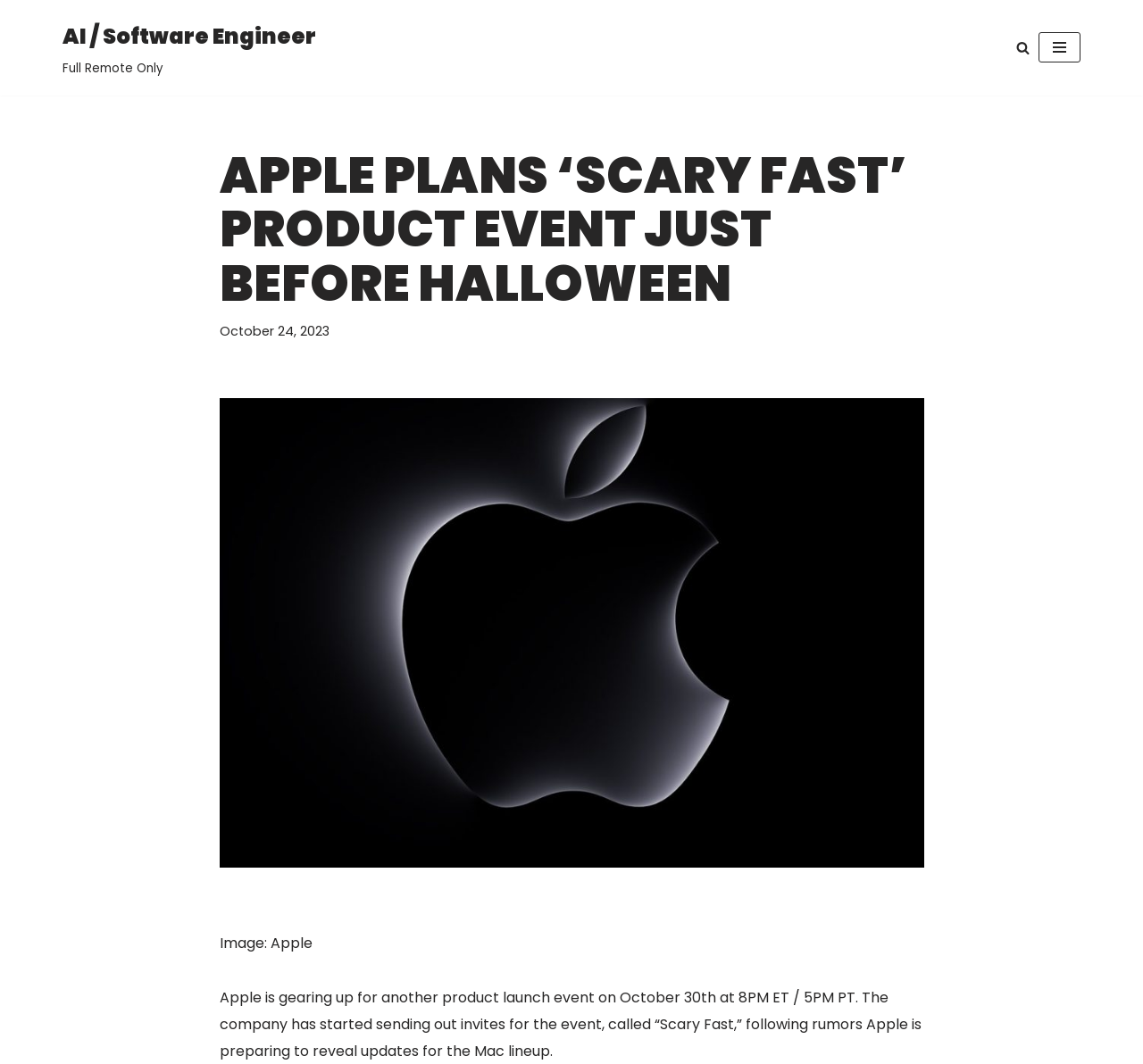Is the navigation menu expanded?
Please answer the question as detailed as possible.

I found the answer by looking at the button element with the text 'Navigation Menu' and its expanded property, which is set to False.